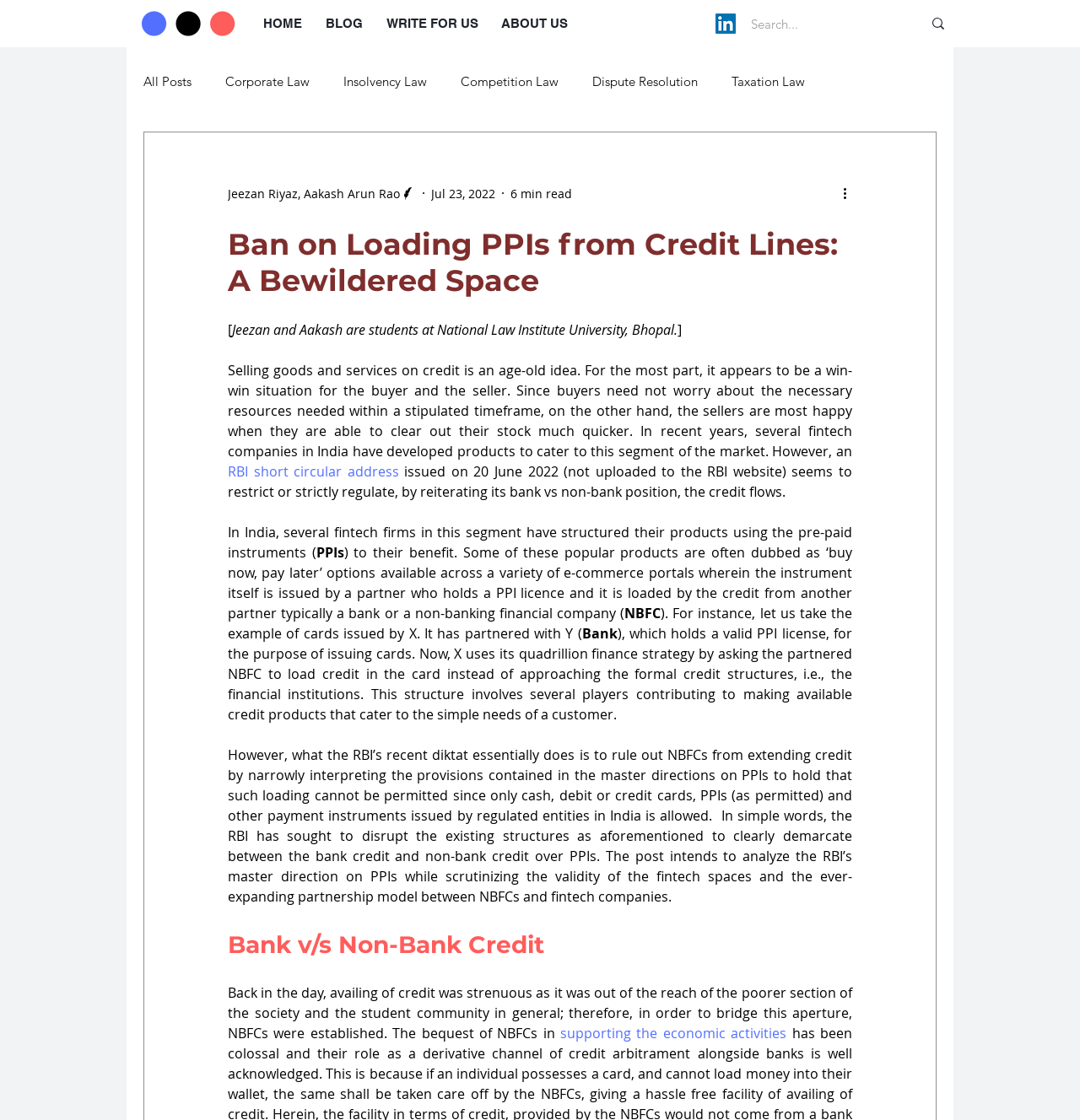Give a one-word or phrase response to the following question: What is the purpose of the search box?

To search the website